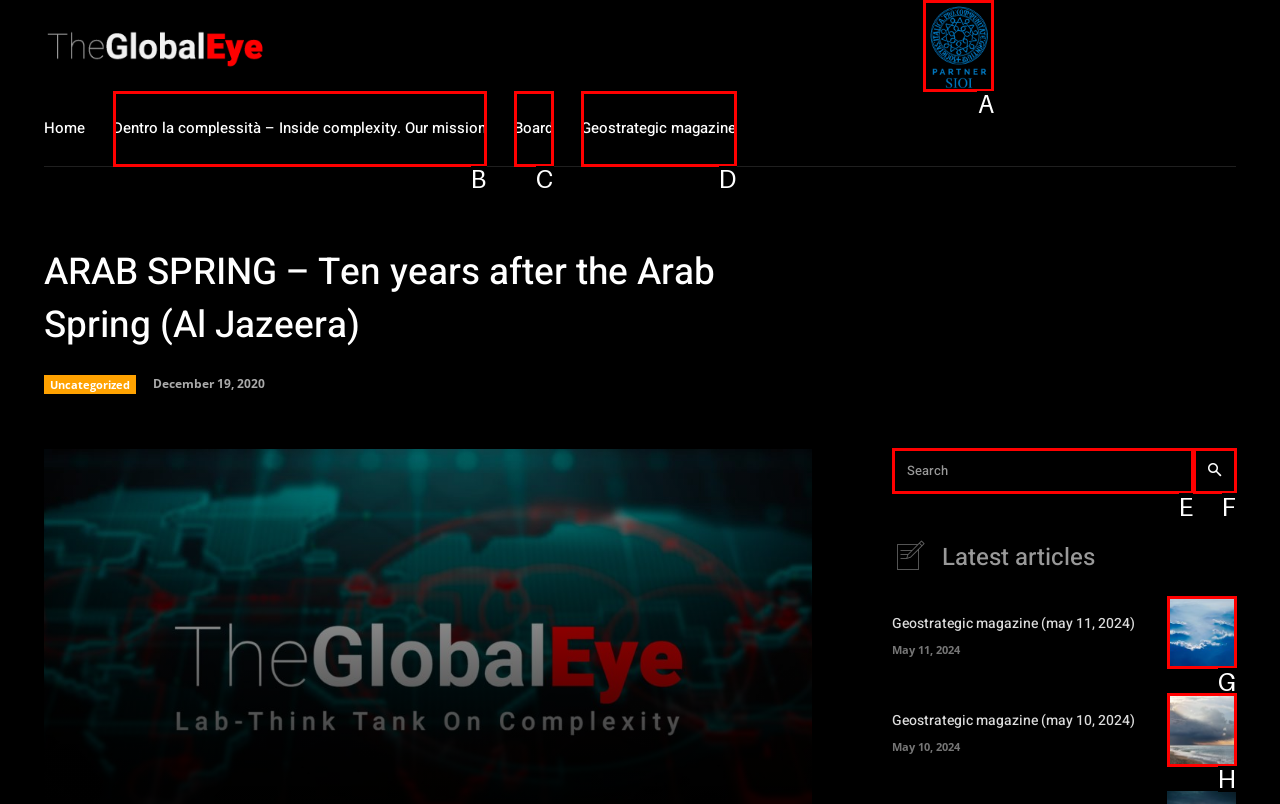Identify the correct option to click in order to accomplish the task: Read the latest article Provide your answer with the letter of the selected choice.

G